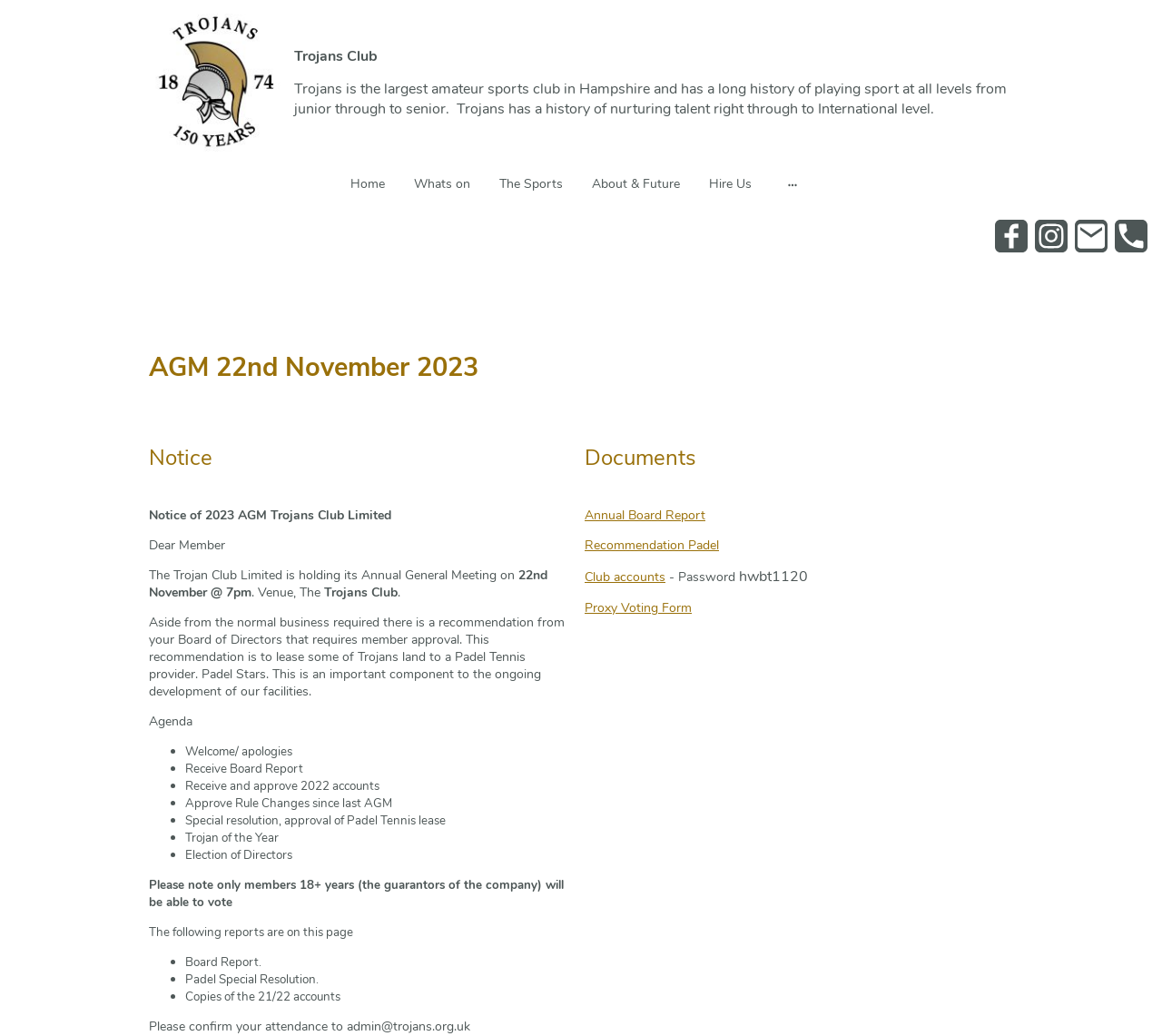Provide a comprehensive caption for the webpage.

The webpage is about the Policies and Meetings of the Trojans Club, a sports club in Hampshire. At the top, there is a link and a heading "Trojans Club" with a brief description of the club's history and mission. Below this, there are five links to different sections of the website: "Home", "What's on", "The Sports", "About & Future", and "Hire Us".

On the right side of the page, there is an image, and below it, there are four links with corresponding images. The purpose of these links and images is not clear from the provided information.

The main content of the page is about the Annual General Meeting (AGM) of the Trojans Club, which is scheduled to take place on November 22nd, 2023. There is a notice to members about the meeting, including the agenda, which consists of several points, such as receiving the Board Report, approving the 2022 accounts, and voting on a special resolution regarding a Padel Tennis lease.

Below the agenda, there is a section with links to related documents, including the Annual Board Report, the Recommendation for Padel Tennis, and the Club accounts. The Club accounts require a password, which is provided on the page.

Finally, there is a reminder to members to confirm their attendance to the AGM by emailing admin@trojans.org.uk.